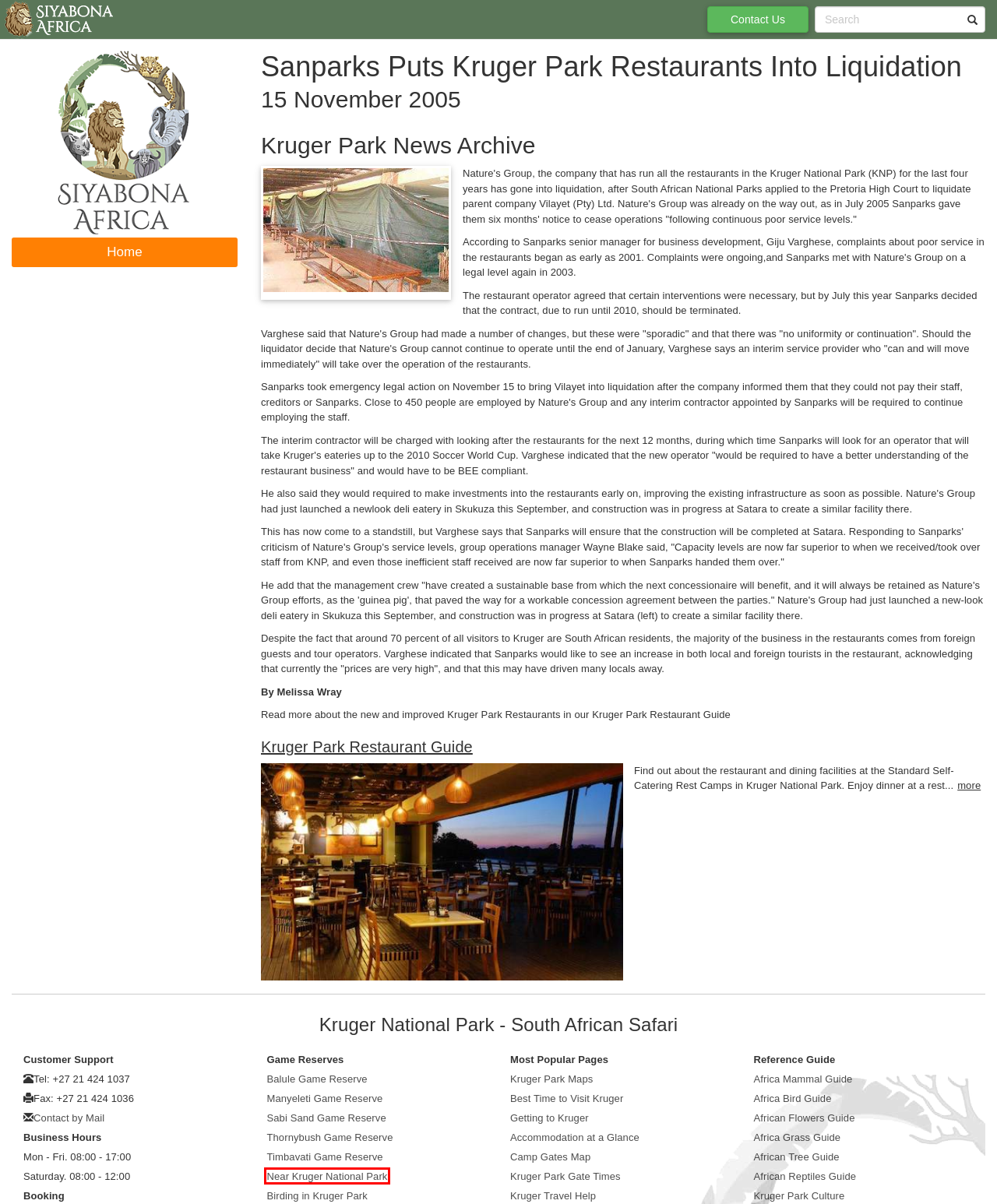Inspect the screenshot of a webpage with a red rectangle bounding box. Identify the webpage description that best corresponds to the new webpage after clicking the element inside the bounding box. Here are the candidates:
A. Sabi Sands Game Reserve - South African Safari Lodges & Tours
B. Manyeleti Game Reserve - Manyeleti Safari Lodge Accommodation
C. Timbavati Private Game Reserve  -  Timbavati Safari Lodge Accommodation
D. Accommodation Near Kruger Park - Lodges near Kruger Park Gates
E. Kruger National Park Map - Map of Kruger Park Roads, camps, gates, self-drive
F. Planning your Kruger Park Safari : Best Times to Visit, Malaria Precautions,
G. Getting to Kruger - Kruger National Park - Travel Advisory...
H. Kruger National Park Gate Times & Info - Kruger Park Gates

D